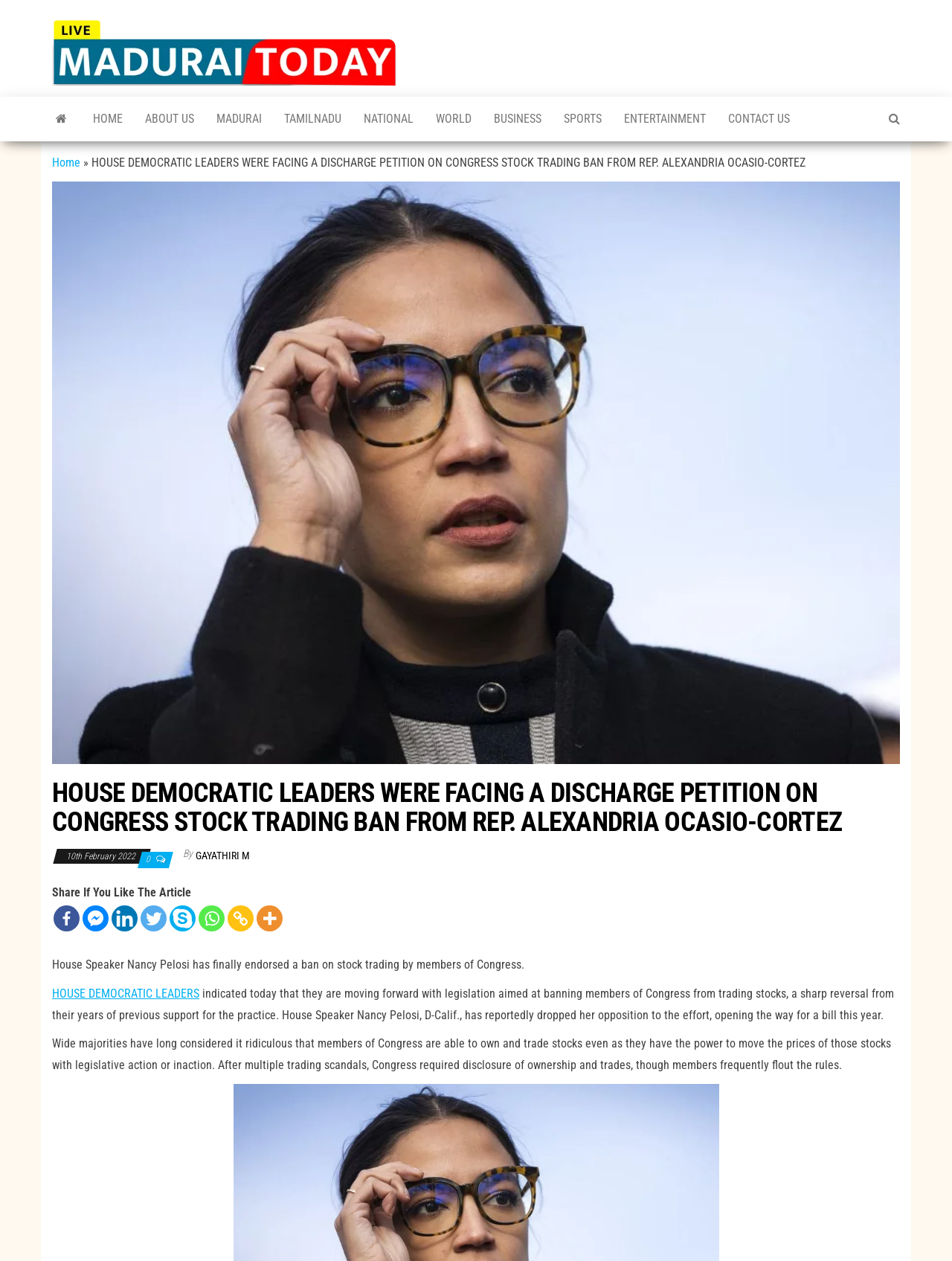Find the bounding box coordinates for the area you need to click to carry out the instruction: "Click on the 'Facebook' share button". The coordinates should be four float numbers between 0 and 1, indicated as [left, top, right, bottom].

[0.056, 0.718, 0.084, 0.739]